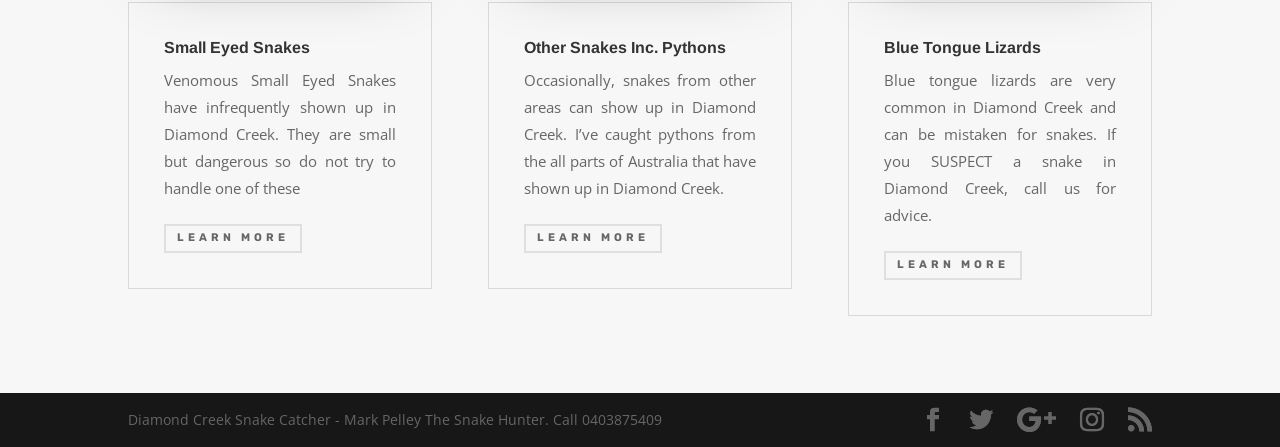Can you find the bounding box coordinates for the element to click on to achieve the instruction: "Learn more about other snakes including pythons"?

[0.409, 0.501, 0.517, 0.566]